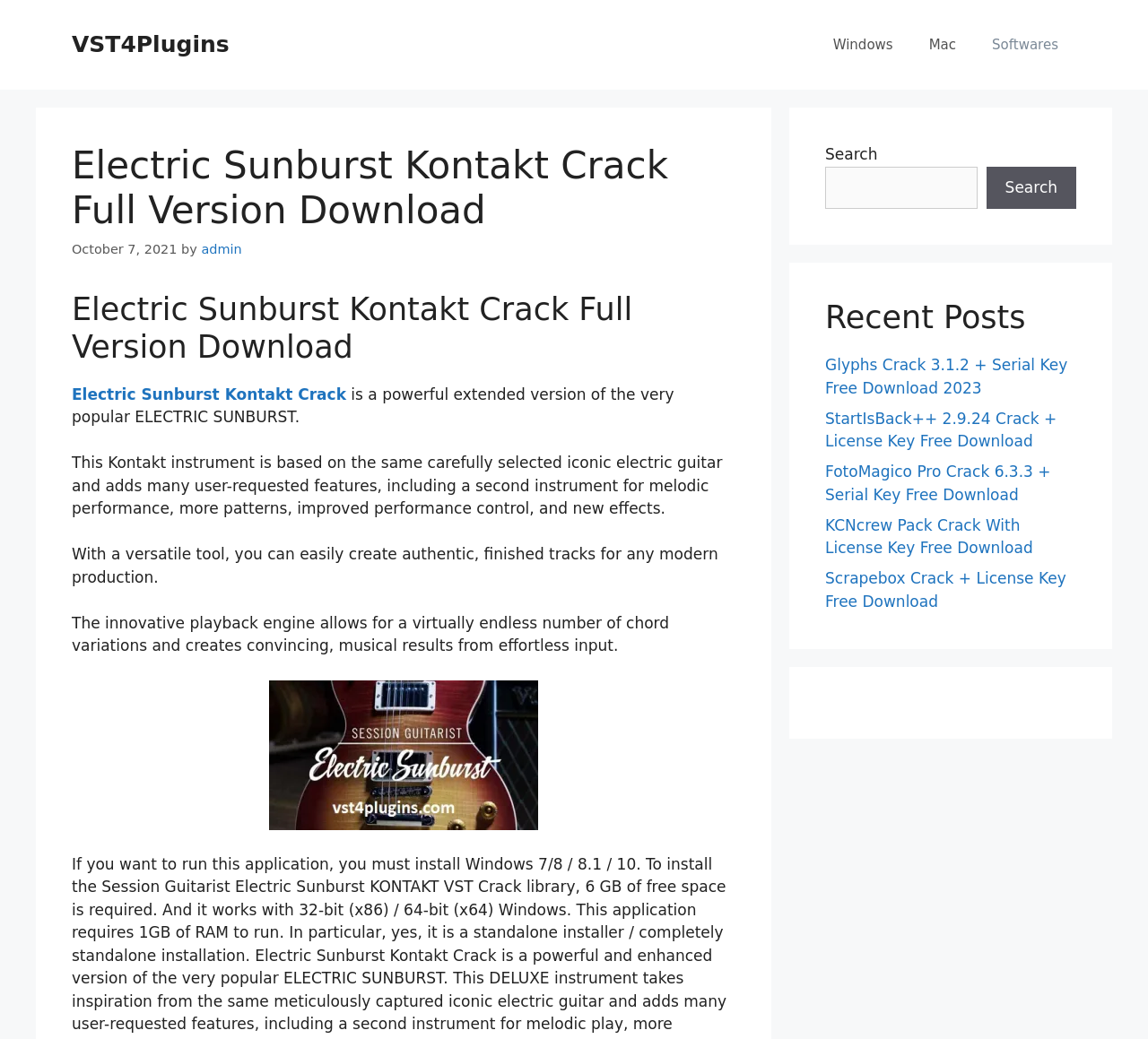What is the author of the post?
Please provide a comprehensive answer based on the details in the screenshot.

The author of the post can be found in the link element with the text 'admin'.